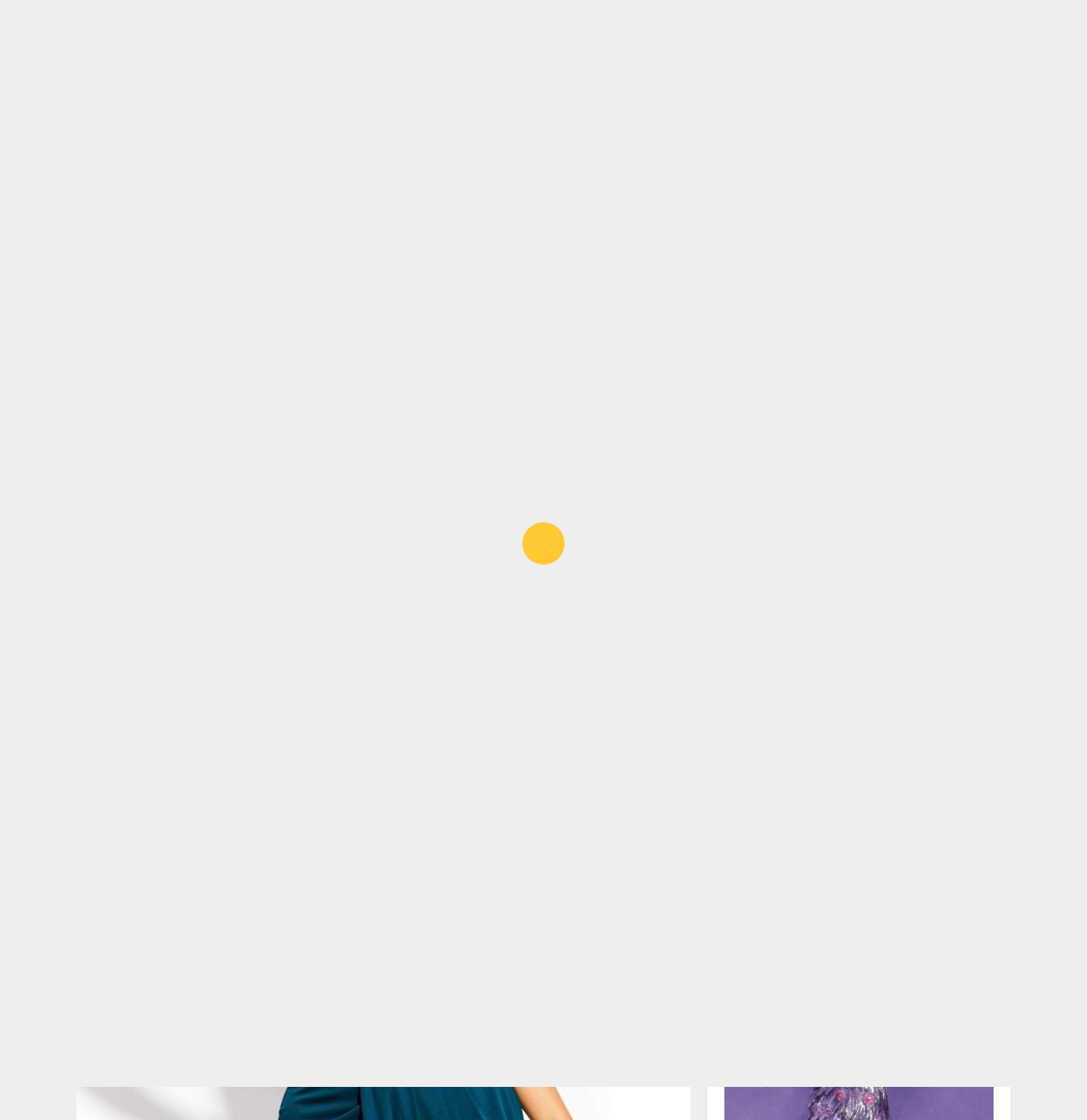Analyze and describe the webpage in a detailed narrative.

The webpage appears to be a fashion blog or online magazine, with a focus on formal dresses for women with big busts and tummies. At the top of the page, there is a date "12.06.2024" and a logo "Ksistyle - Your Best Style" with an accompanying image. Below the logo, there are several navigation links, including "PLUS SIZE STYLE", "FASHION TRENDS", "HAIR STYLE", and more.

In the main content area, there is a header section with a title "Elegance Redefined: Best Formal Dresses for Big Bust and Tummy" and several links to related topics, such as "BEST OUTFITS" and "PLUS SIZE STYLE". Below the header, there is a large figure or image, likely showcasing a formal dress.

To the right of the figure, there is a section with a link to "iHerb!" and a call-to-action to "SUBSCRIBE". At the bottom of the page, there are links to "PRIVACY POLICY" and "COOKIE POLICY (EU)".

The webpage also has a breadcrumbs navigation section, which shows the current page's location in the website's hierarchy. The breadcrumbs include links to "Home", "BEST OUTFITS", and the current page "Elegance Redefined: Best Formal Dresses for Big Bust and Tummy".